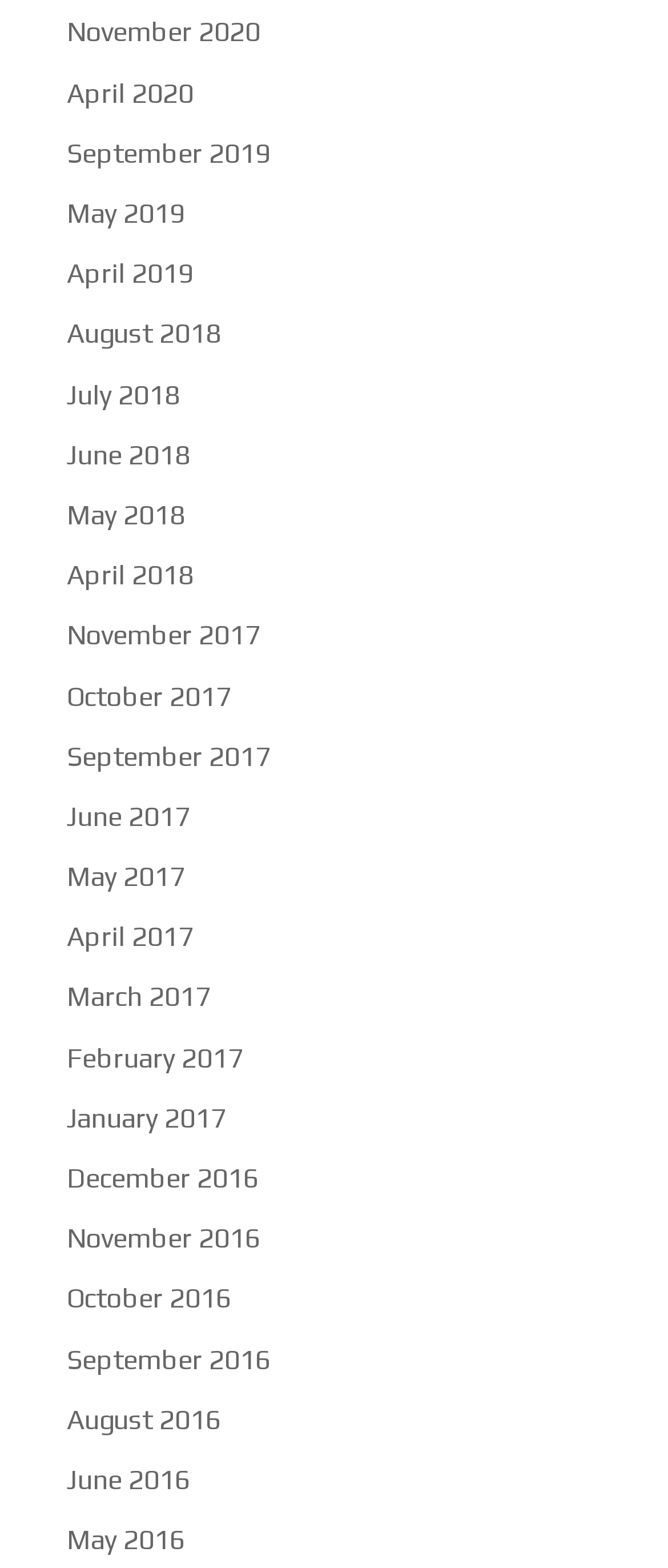What is the earliest month listed?
Based on the image, answer the question with a single word or brief phrase.

May 2016